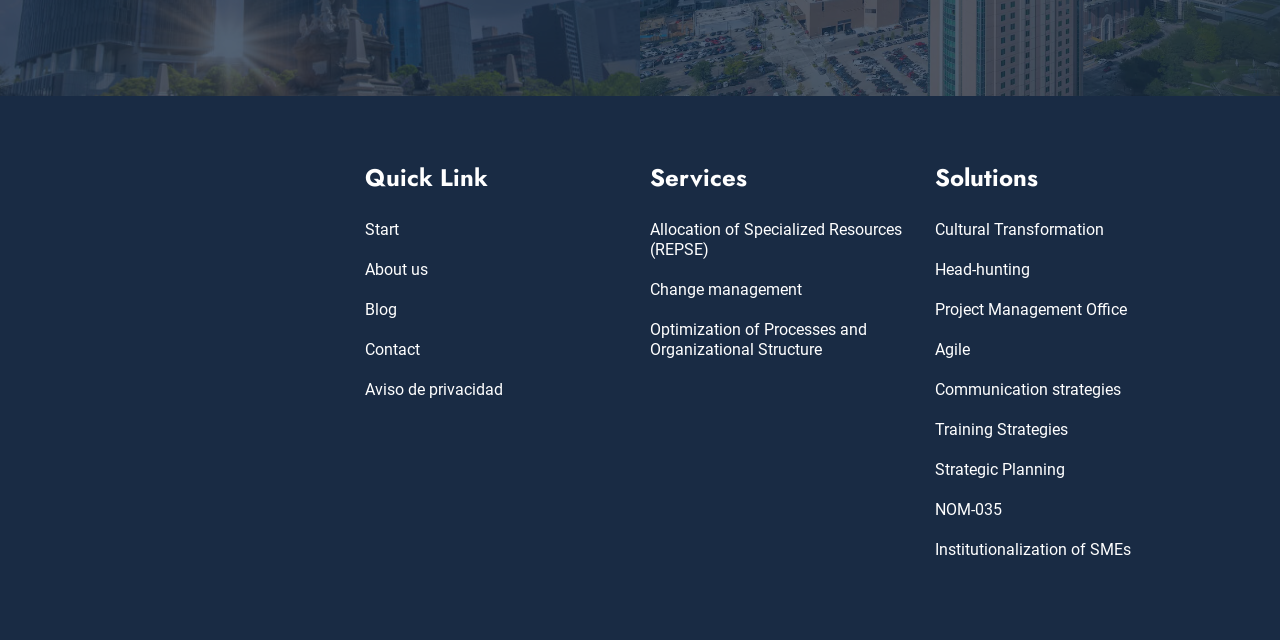What is the second link under 'Quick Link'?
Answer the question with just one word or phrase using the image.

About us